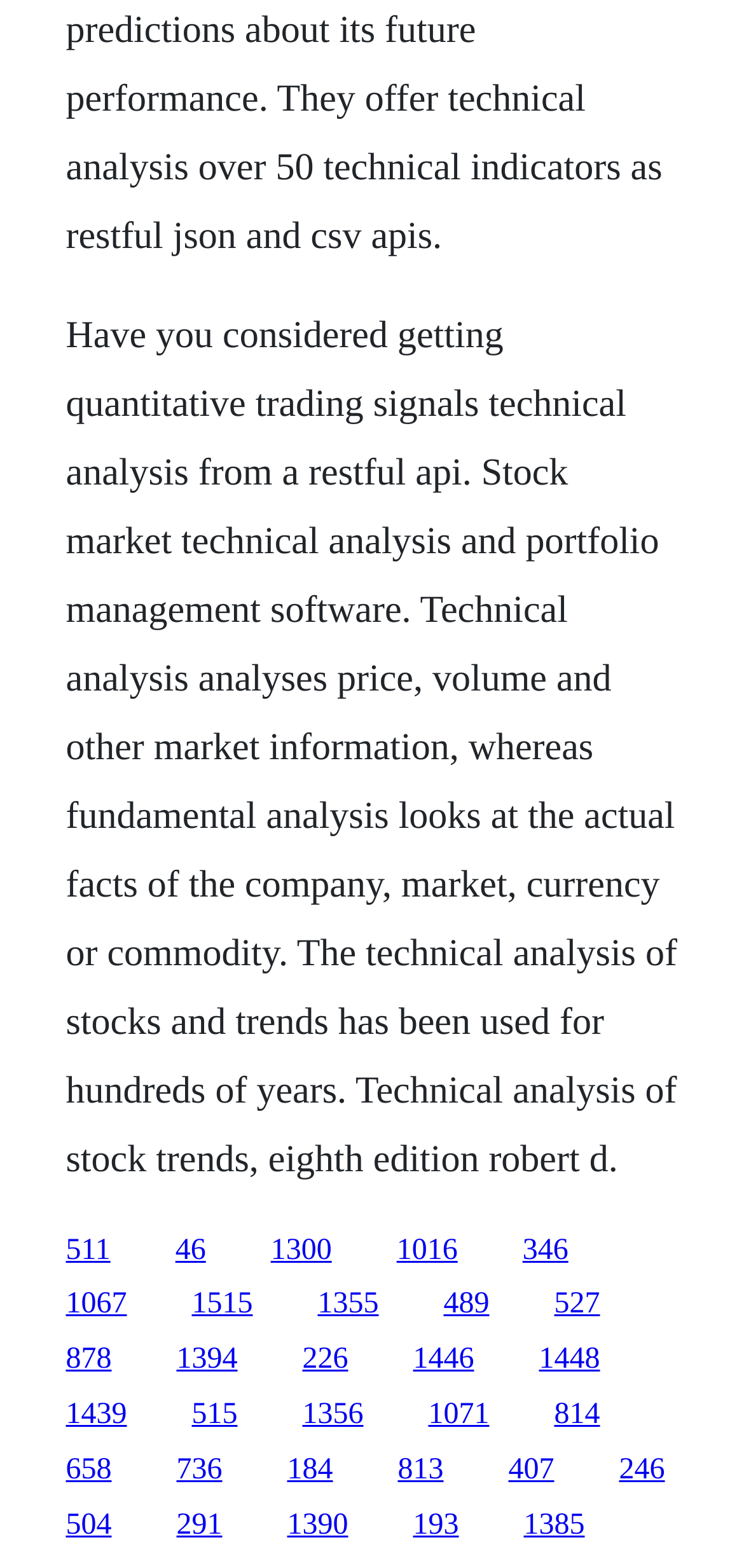Please specify the bounding box coordinates of the region to click in order to perform the following instruction: "Check the information about 1067".

[0.088, 0.822, 0.171, 0.842]